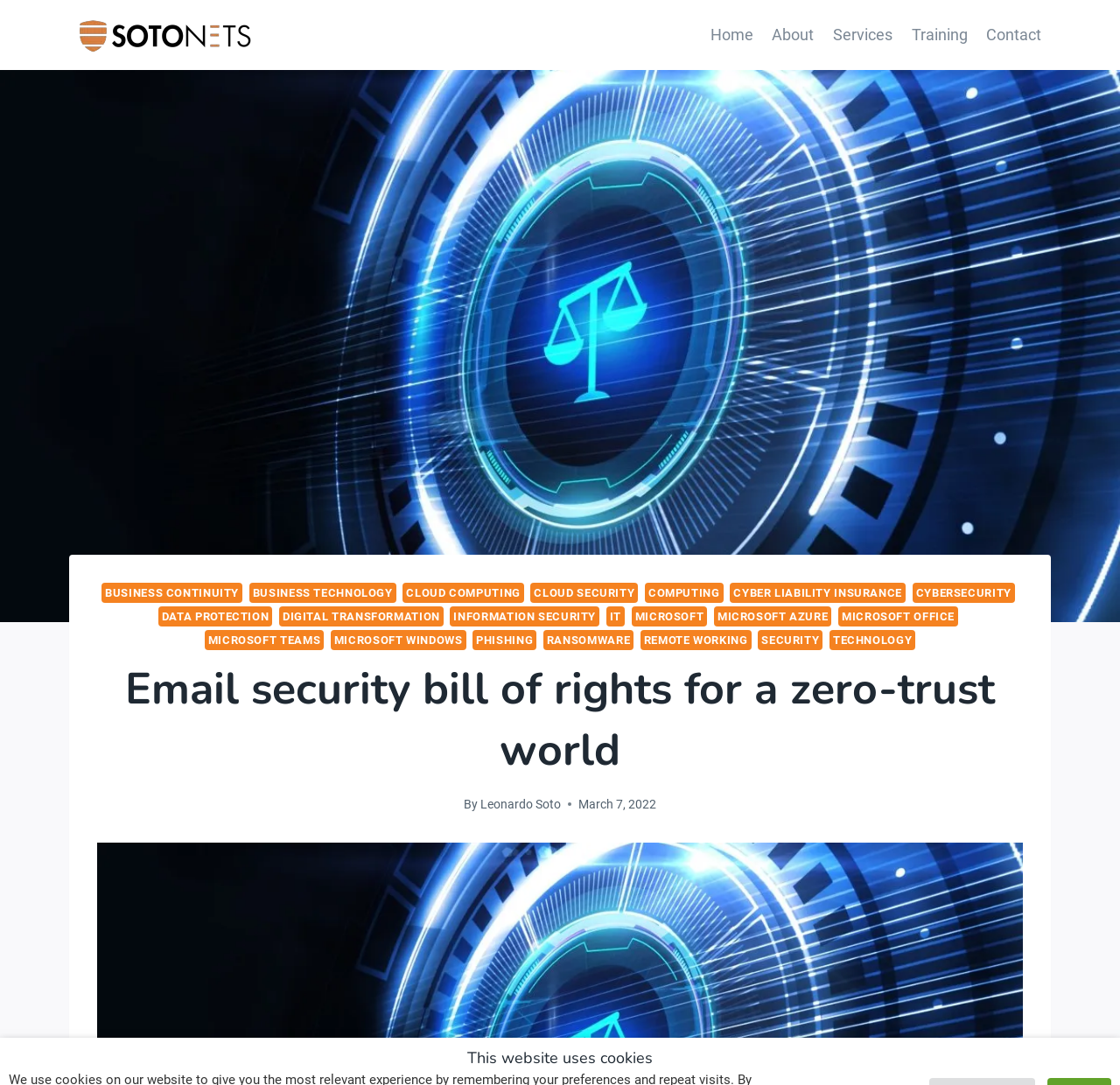Specify the bounding box coordinates of the area to click in order to follow the given instruction: "Click on the 'Home' link."

[0.626, 0.015, 0.681, 0.05]